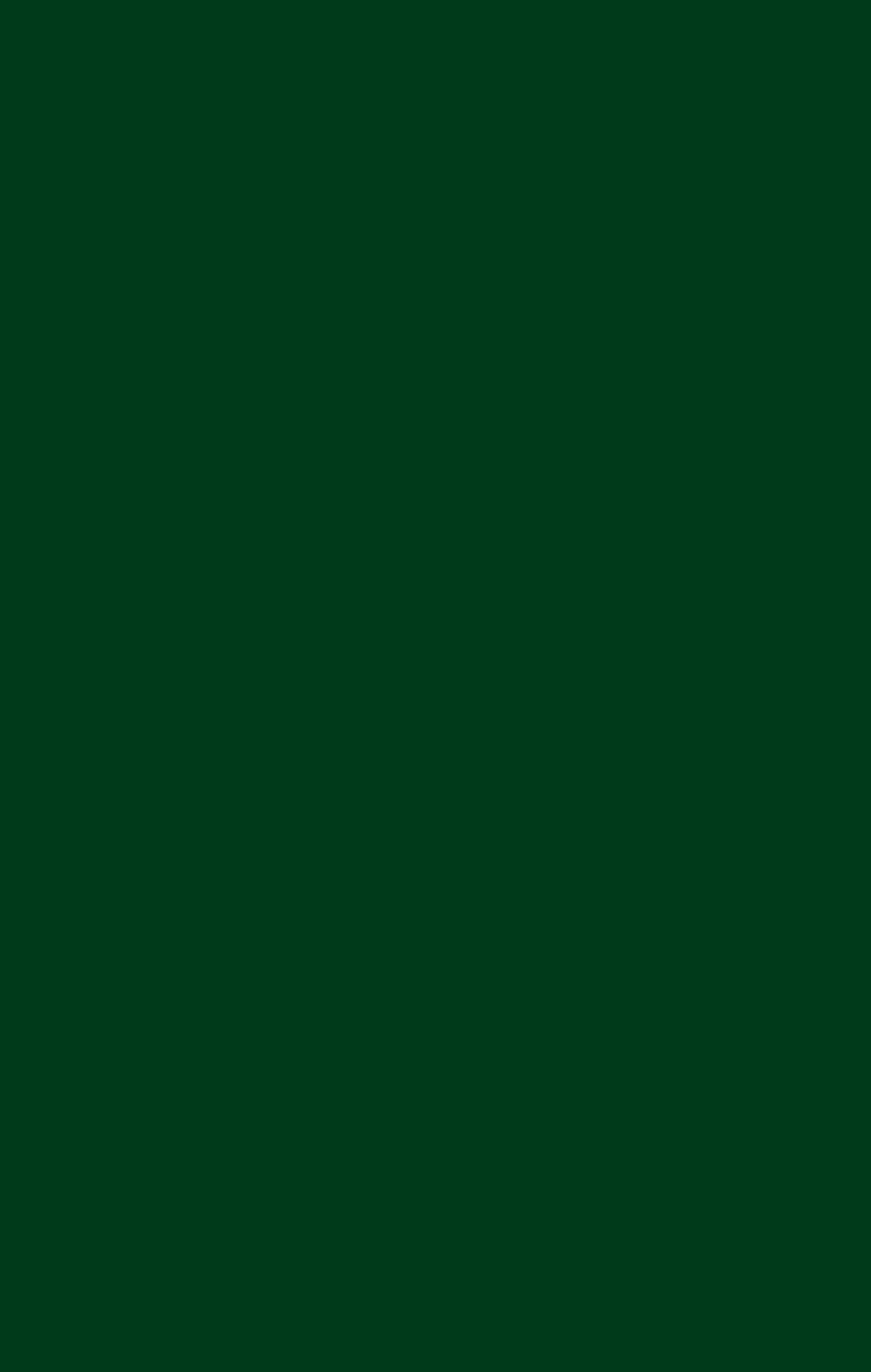Can you find the bounding box coordinates of the area I should click to execute the following instruction: "Donate to support us"?

[0.064, 0.829, 0.354, 0.927]